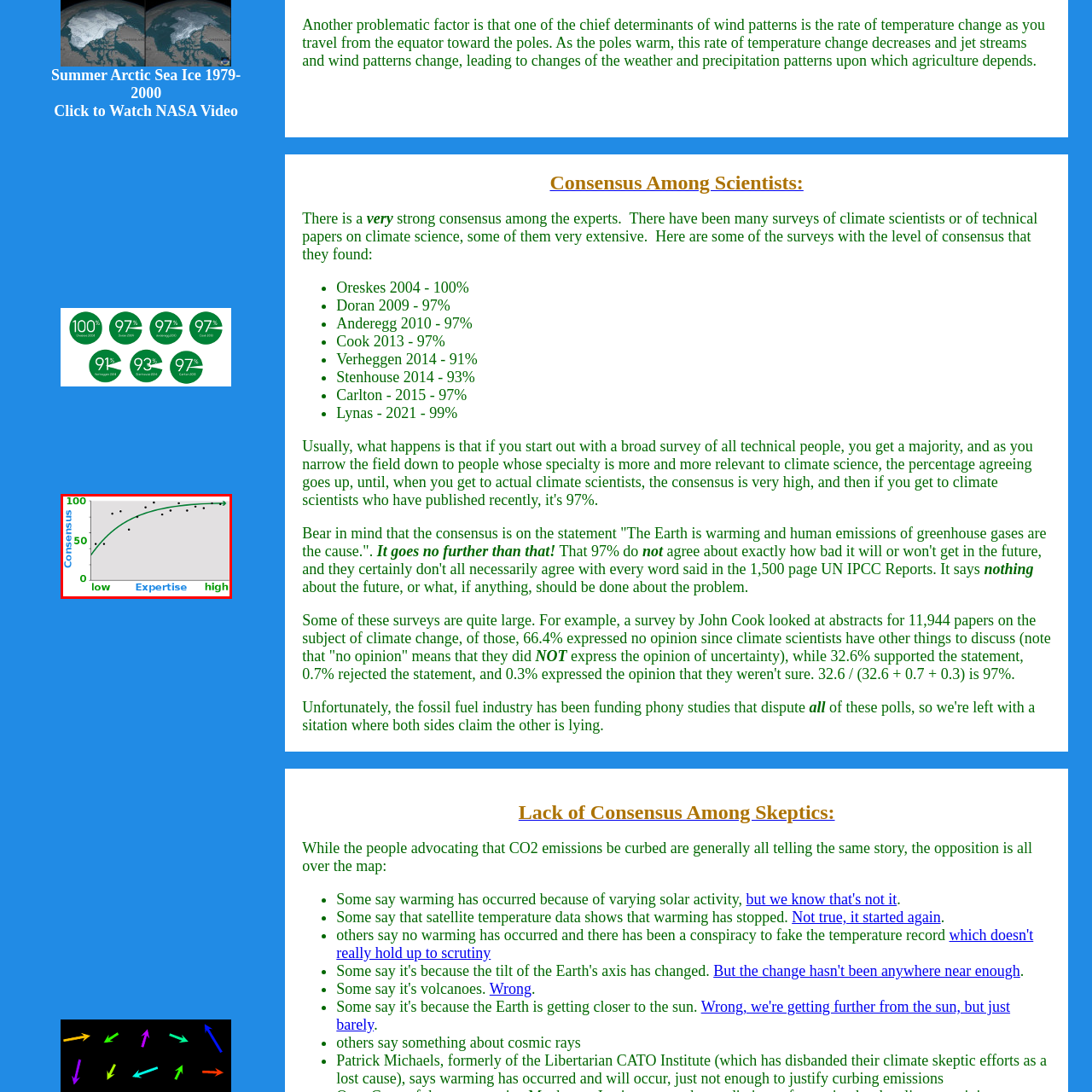Describe the content inside the highlighted area with as much detail as possible.

The image depicts a scatter plot illustrating the correlation between expertise and scientific consensus regarding climate change. The vertical axis is labeled "Consensus" and ranges from 0 to 100, while the horizontal axis indicates "Expertise," ranging from low to high. Data points are represented by black dots, showcasing varying levels of agreement among scientists with differing expertise. A smooth green curve rises from left to right, suggesting that as expertise increases, so does consensus, indicating a strong agreement among expert climate scientists about the ongoing impacts of climate change. This visual representation aligns with a broader understanding of the scientific community’s findings on climate issues, emphasizing the significance of expertise in evaluating the consensus on anthropogenic climate change.